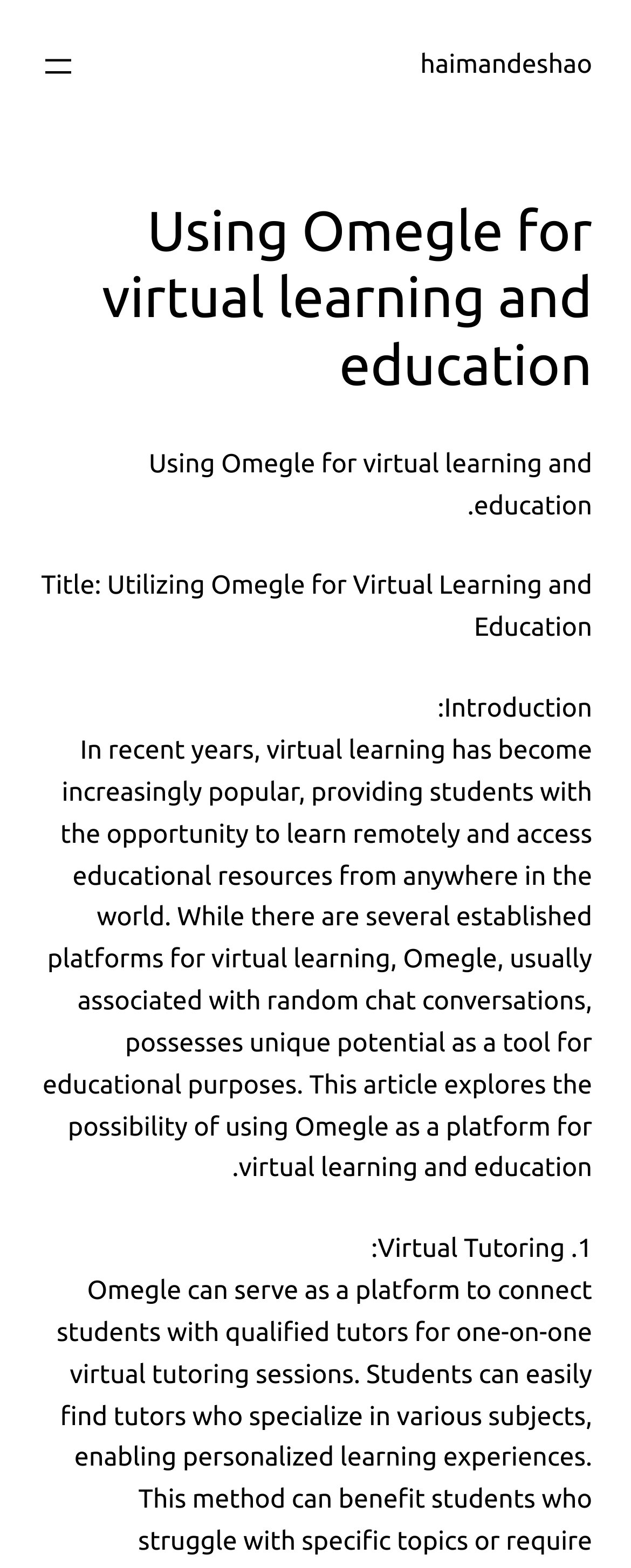Identify and provide the main heading of the webpage.

Using Omegle for virtual learning and education